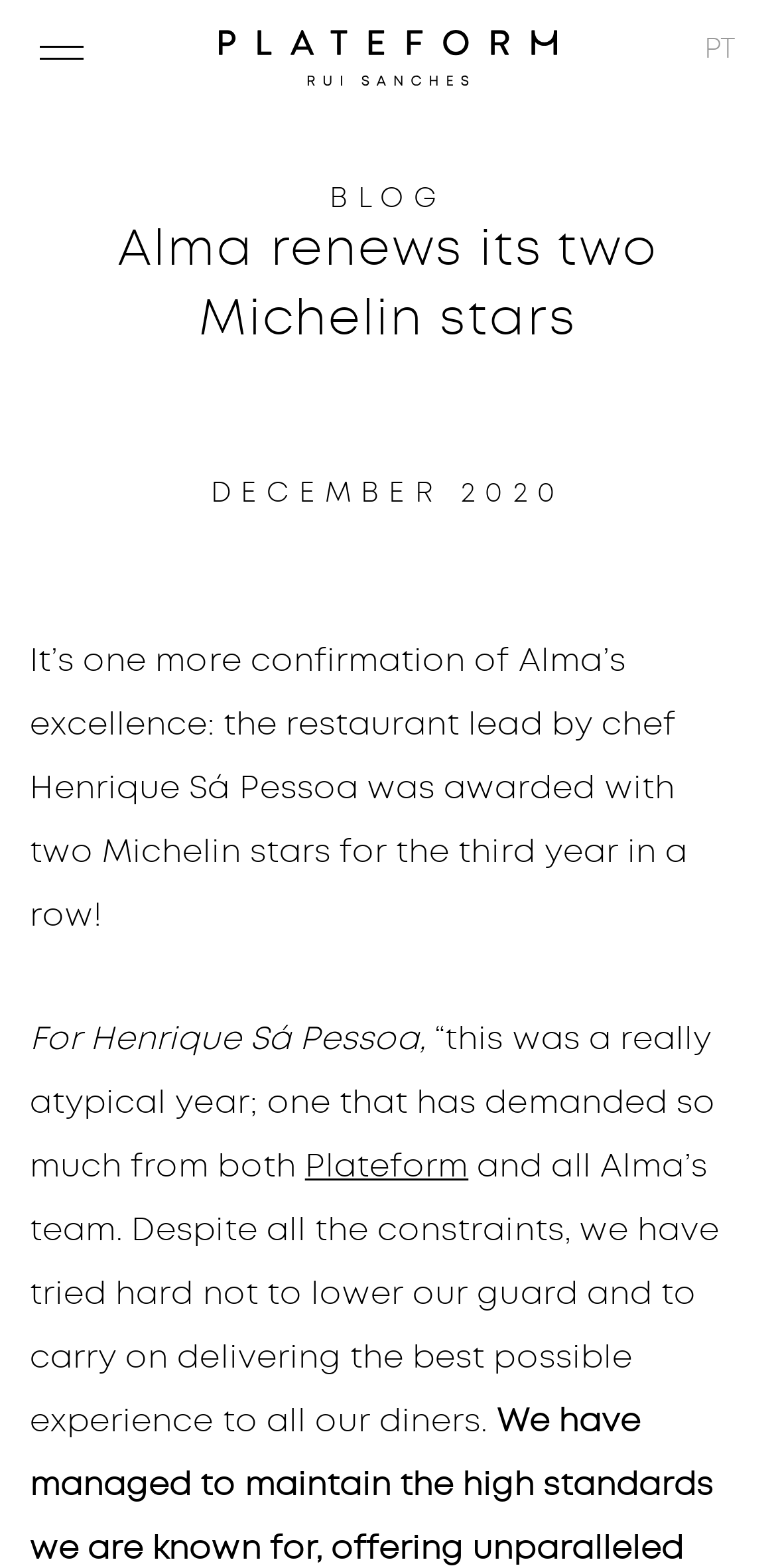Please specify the bounding box coordinates of the clickable region to carry out the following instruction: "click Home". The coordinates should be four float numbers between 0 and 1, in the format [left, top, right, bottom].

[0.282, 0.034, 0.718, 0.061]